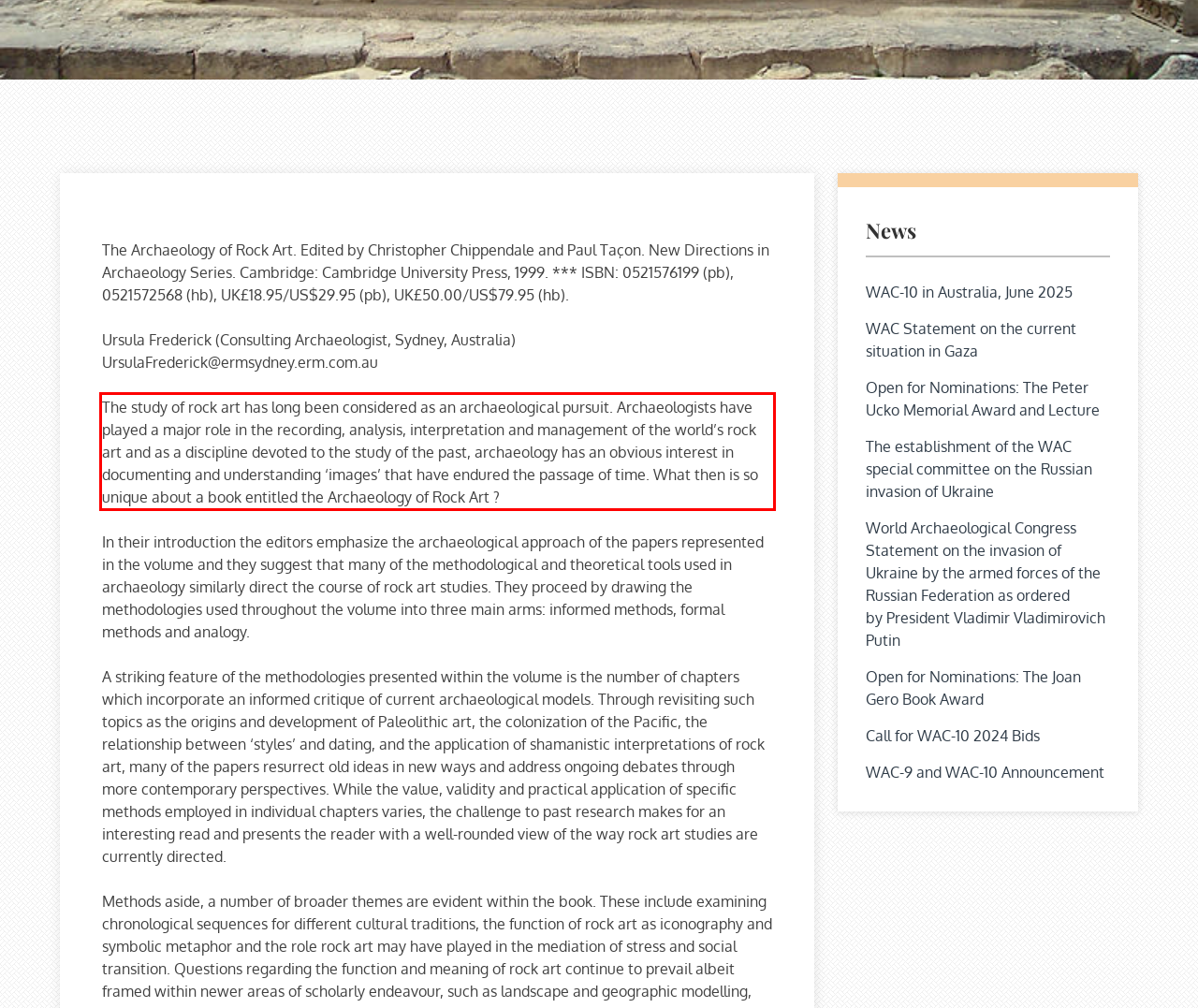Observe the screenshot of the webpage, locate the red bounding box, and extract the text content within it.

The study of rock art has long been considered as an archaeological pursuit. Archaeologists have played a major role in the recording, analysis, interpretation and management of the world’s rock art and as a discipline devoted to the study of the past, archaeology has an obvious interest in documenting and understanding ‘images’ that have endured the passage of time. What then is so unique about a book entitled the Archaeology of Rock Art ?